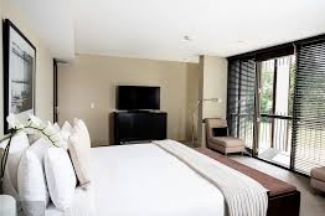Create a detailed narrative that captures the essence of the image.

This image showcases a luxuriously designed hotel room featuring a cozy, well-lit environment. Central to the composition is a plush king-sized bed adorned with crisp white linens and decorative throw pillows, enhancing the sense of comfort. The adjacent wall features a modern flat-screen television mounted for convenience. To the side, there is a sleek armchair positioned beside a floor lamp, creating a perfect reading nook. The large windows are adorned with elegant blinds, allowing natural light to filter in while providing a view of the outdoors. This space not only emphasizes relaxation but also incorporates a stylish aesthetic, making it an inviting retreat for guests.